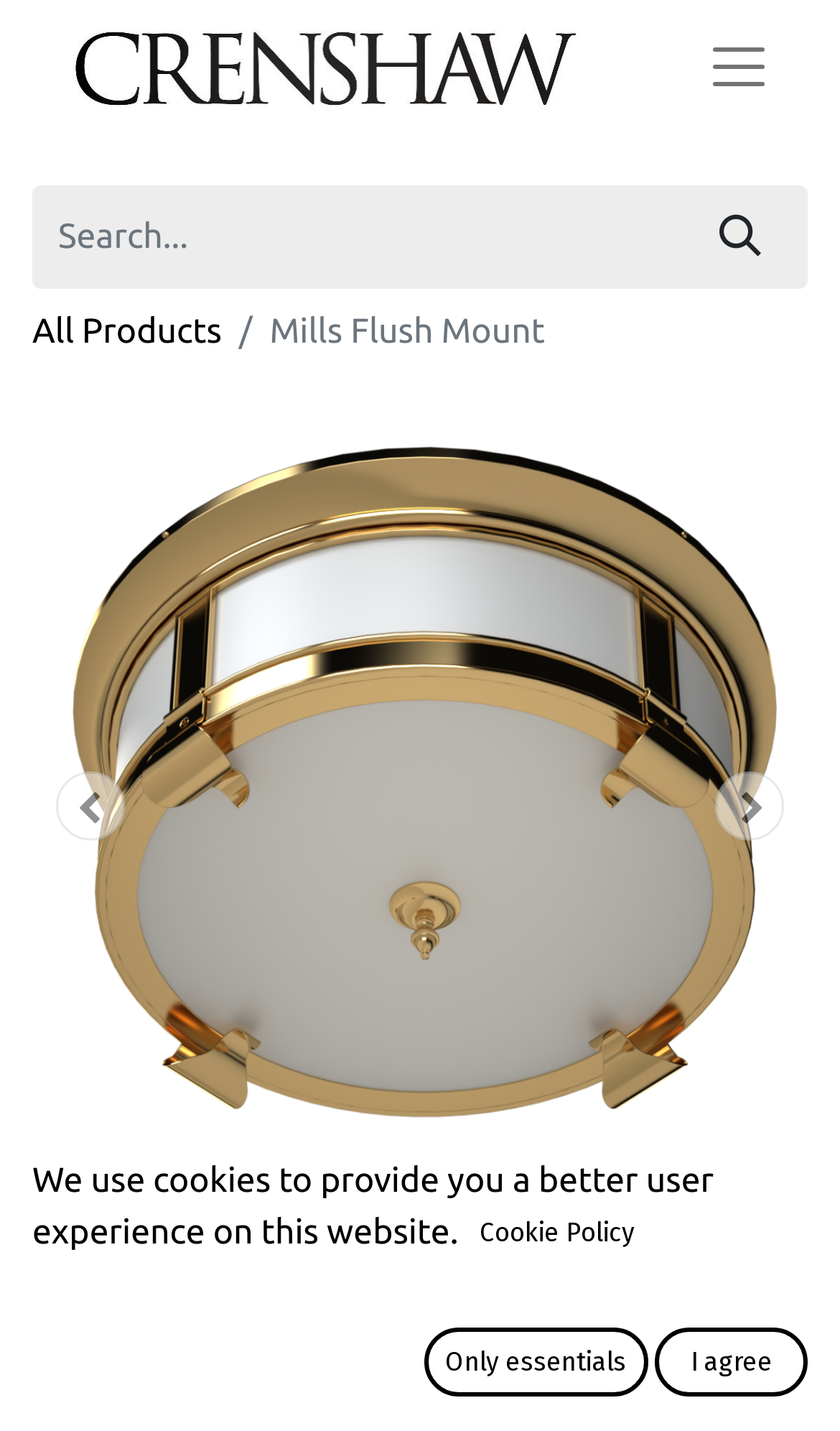What is the name of the lighting product?
Give a detailed response to the question by analyzing the screenshot.

I determined the answer by looking at the text 'Mills Flush Mount' which appears multiple times on the webpage, including in the heading and image description.